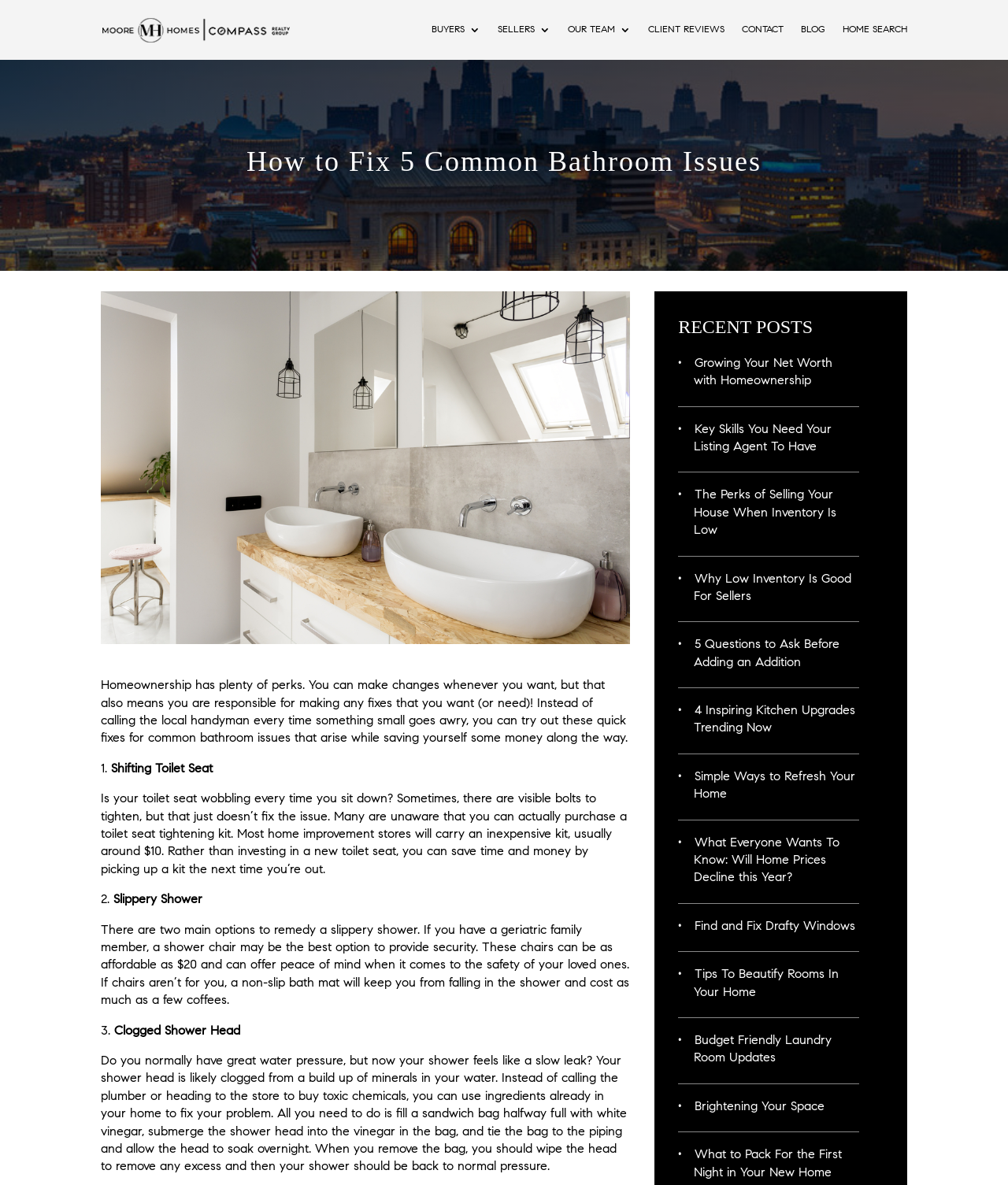Determine the bounding box of the UI element mentioned here: "Budget Friendly Laundry Room Updates". The coordinates must be in the format [left, top, right, bottom] with values ranging from 0 to 1.

[0.688, 0.873, 0.825, 0.899]